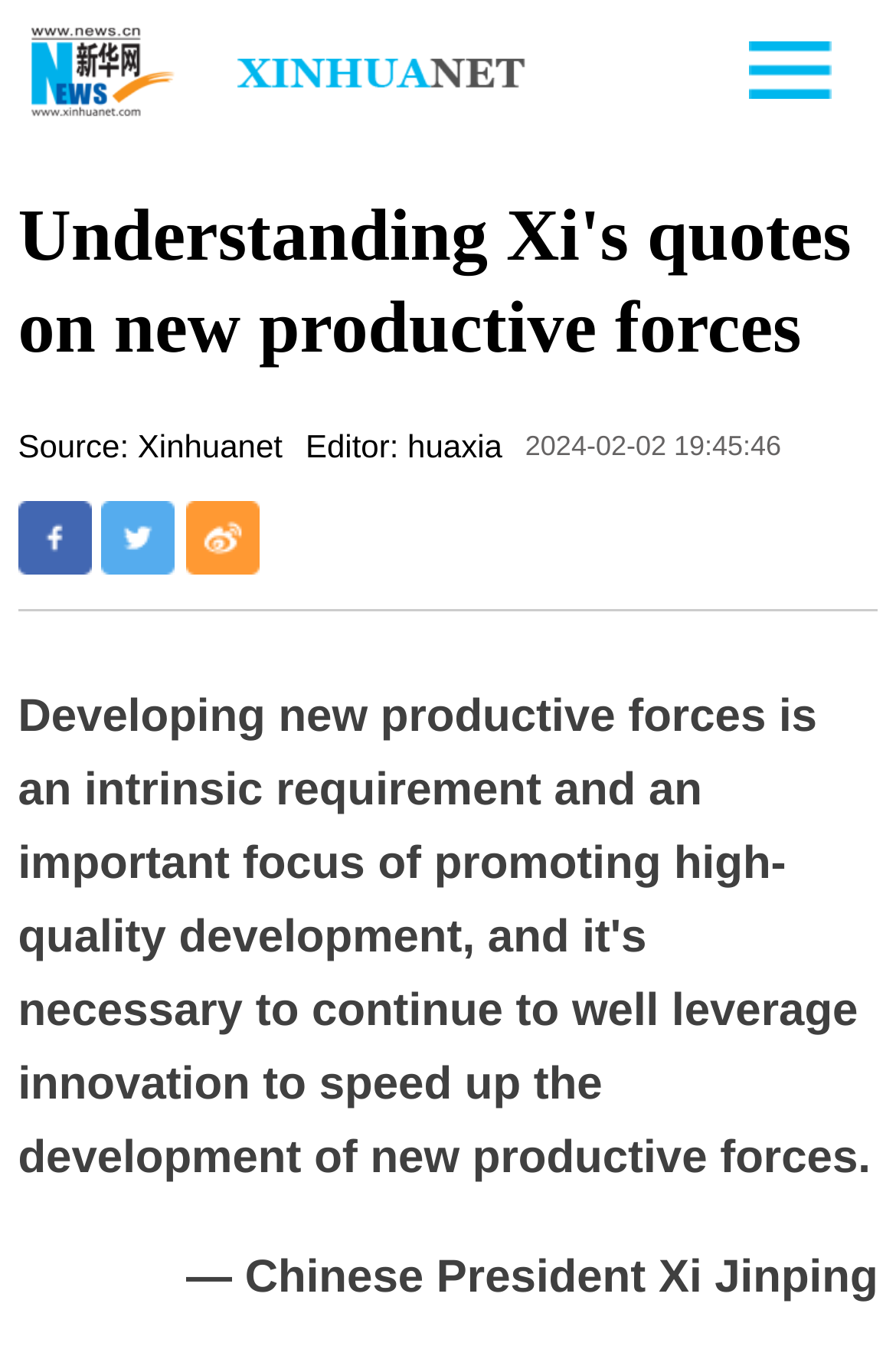Identify the main heading of the webpage and provide its text content.

Understanding Xi's quotes on new productive forces